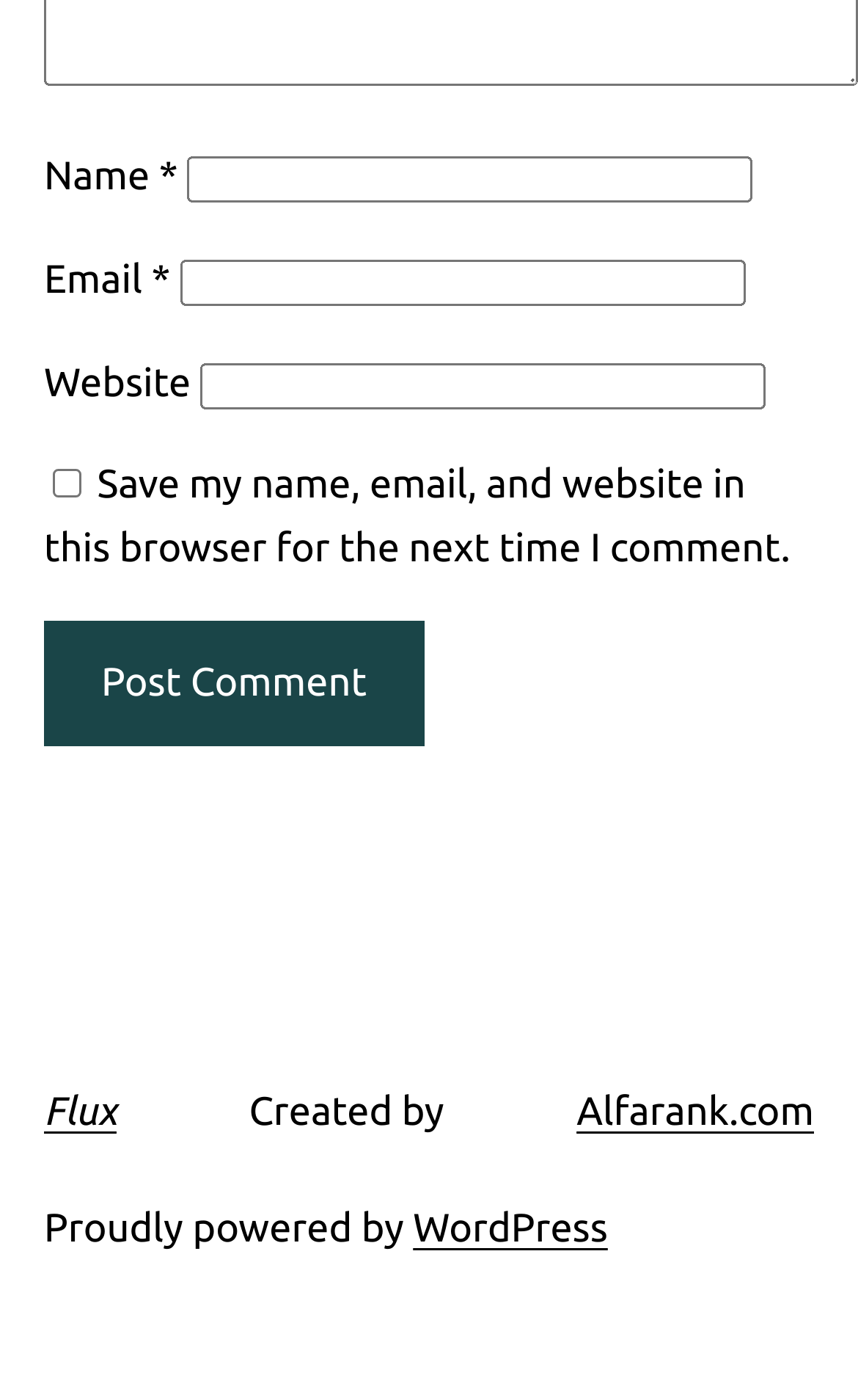Give a short answer to this question using one word or a phrase:
Who created the website?

Alfarank.com